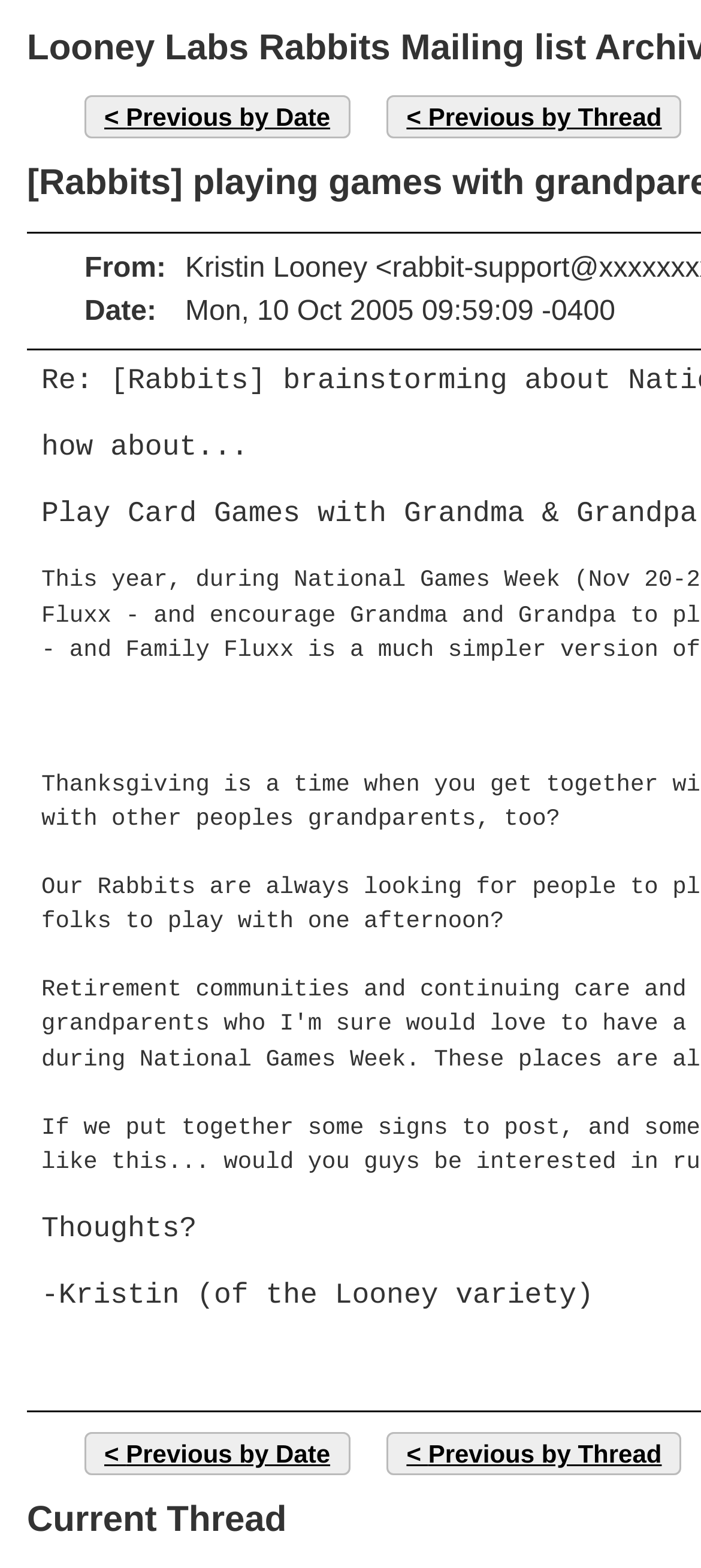Detail the features and information presented on the webpage.

The webpage appears to be a forum or discussion thread, with a focus on a specific topic related to rabbits playing games with grandparents. 

At the top left of the page, there are two links, "Previous by Date" and "Previous by Thread", which are likely navigation links to access previous posts or threads. These links are positioned close together, with the "Previous by Date" link on the left and the "Previous by Thread" link on the right.

Below these links, there are three lines of text. The first line reads "From", the second line reads "Date", and the third line displays the specific date and time "Mon, 10 Oct 2005 09:59:09 -0400". These lines are positioned close together, with the "From" and "Date" labels on the left and the date and time on the right.

In the middle of the page, there is a paragraph of text that reads "with other peoples grandparents, too?". This text is positioned slightly above the center of the page.

Below this paragraph, there is another block of text that appears to be a comment or response from a user named Kristin. The text reads "Thoughts? -Kristin (of the Looney variety)". This block of text is positioned near the bottom of the page.

At the bottom of the page, there are two more links, "Previous by Date" and "Previous by Thread", which are likely duplicates of the navigation links at the top of the page. These links are positioned close together, with the "Previous by Date" link on the left and the "Previous by Thread" link on the right.